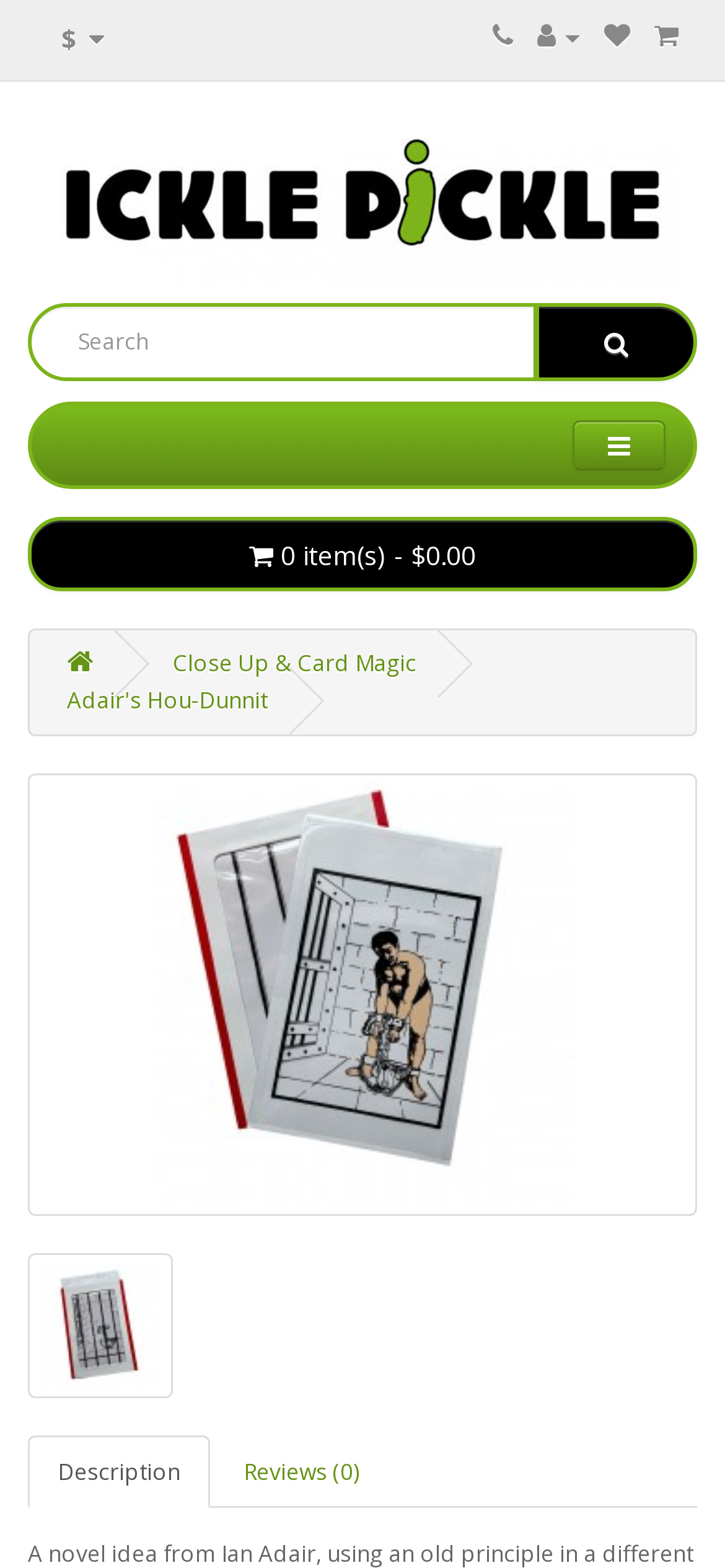Please analyze the image and provide a thorough answer to the question:
How many items are in the cart?

The number of items in the cart can be found in the button element with the text ' 0 item(s) - $0.00', which is located at the top of the webpage.